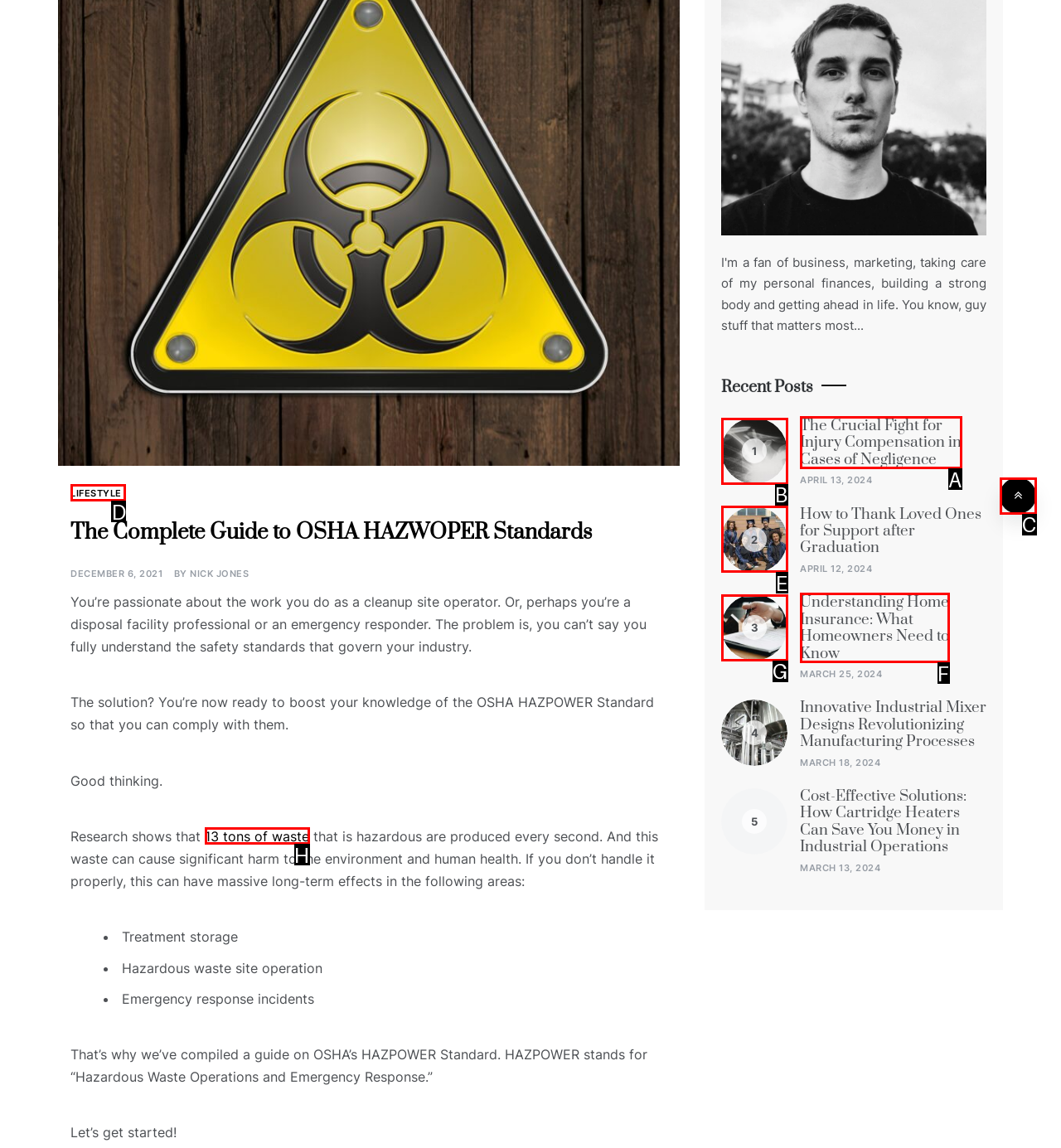Tell me which one HTML element best matches the description: alt="Understanding Home Insurance"
Answer with the option's letter from the given choices directly.

G